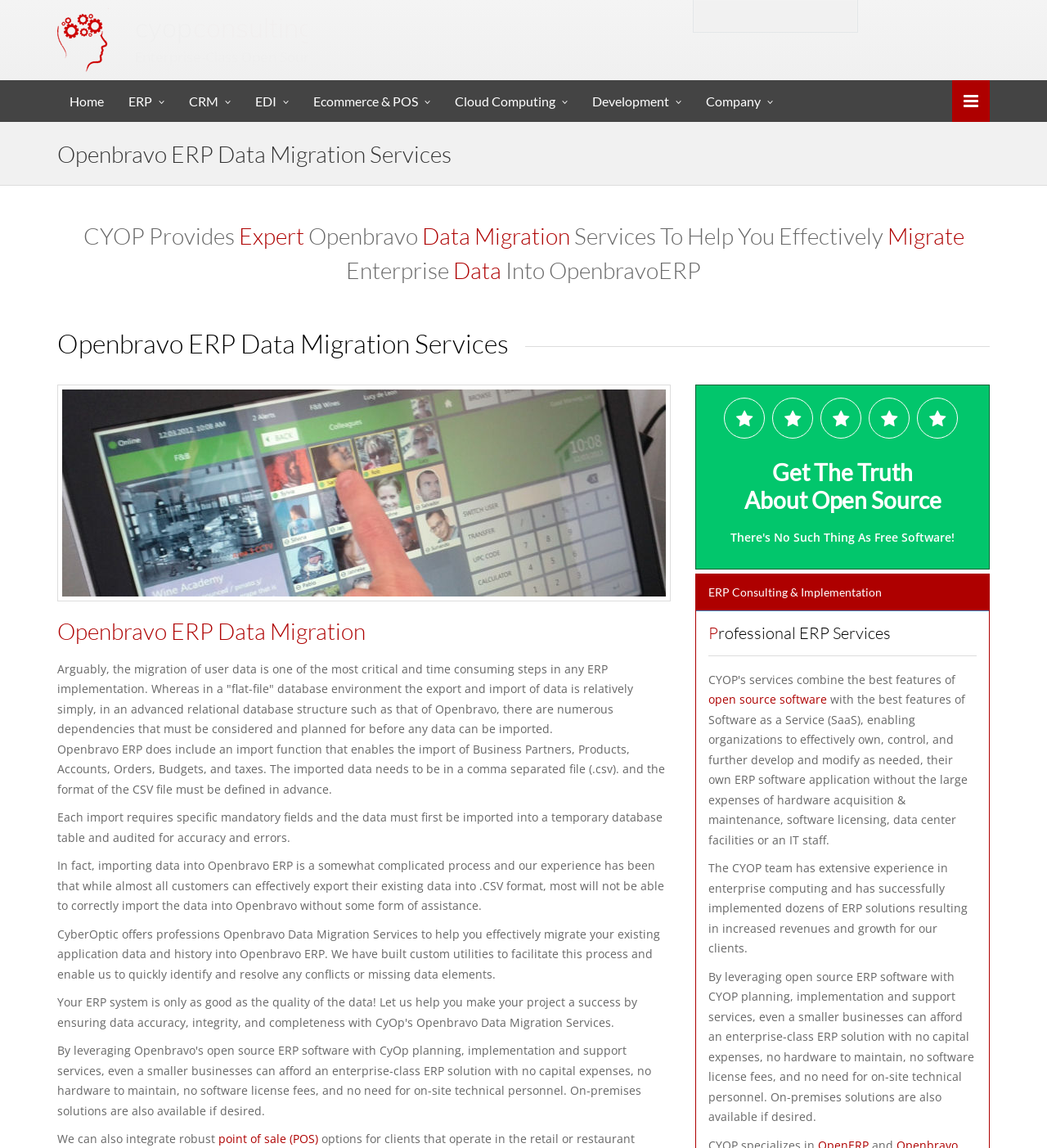What is the company name mentioned on the webpage?
Examine the image and give a concise answer in one word or a short phrase.

cyop consulting